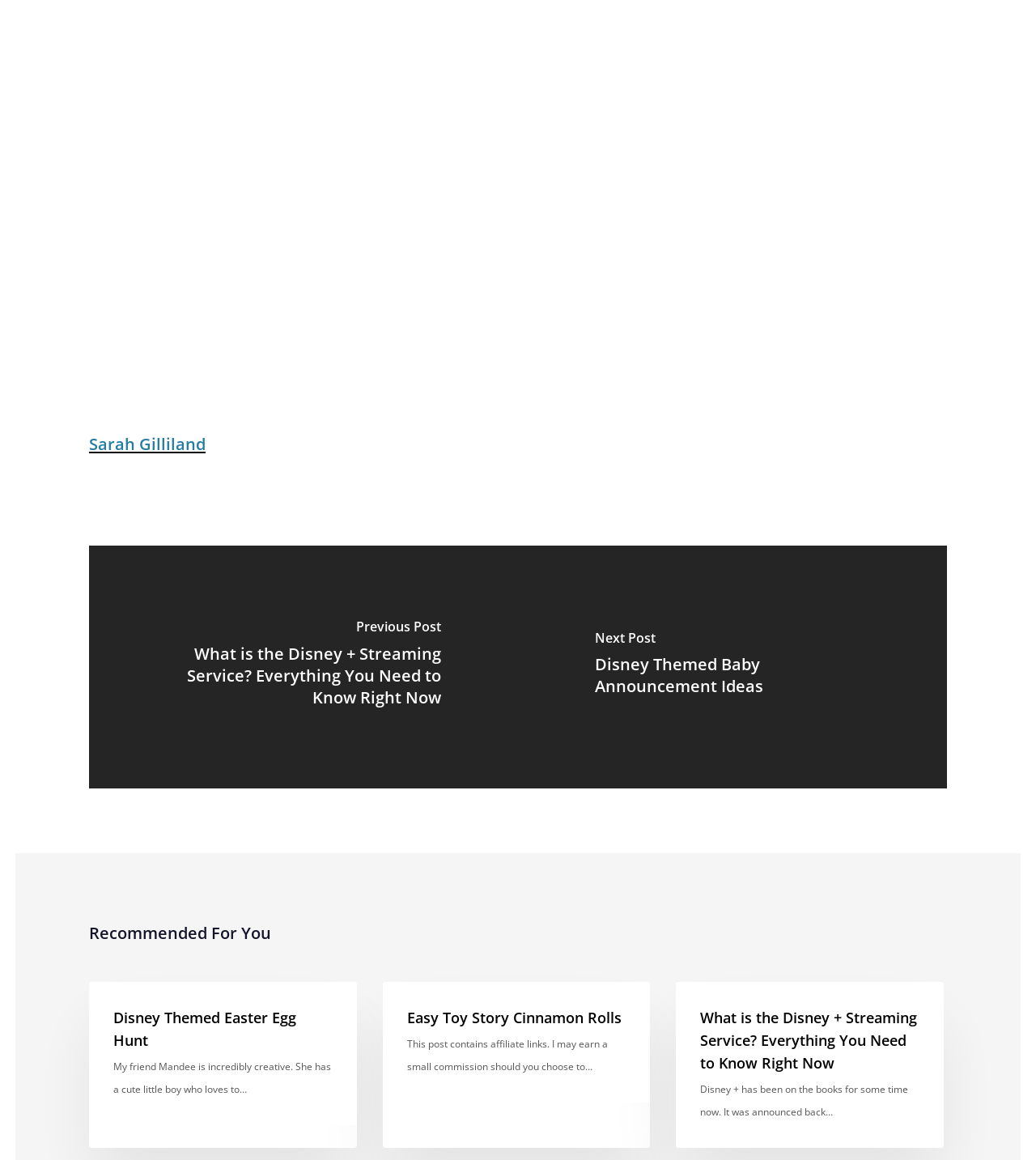What is the title of the next post?
Utilize the information in the image to give a detailed answer to the question.

The next post title is mentioned in the heading element with the text 'Next Post Disney Themed Baby Announcement Ideas'.